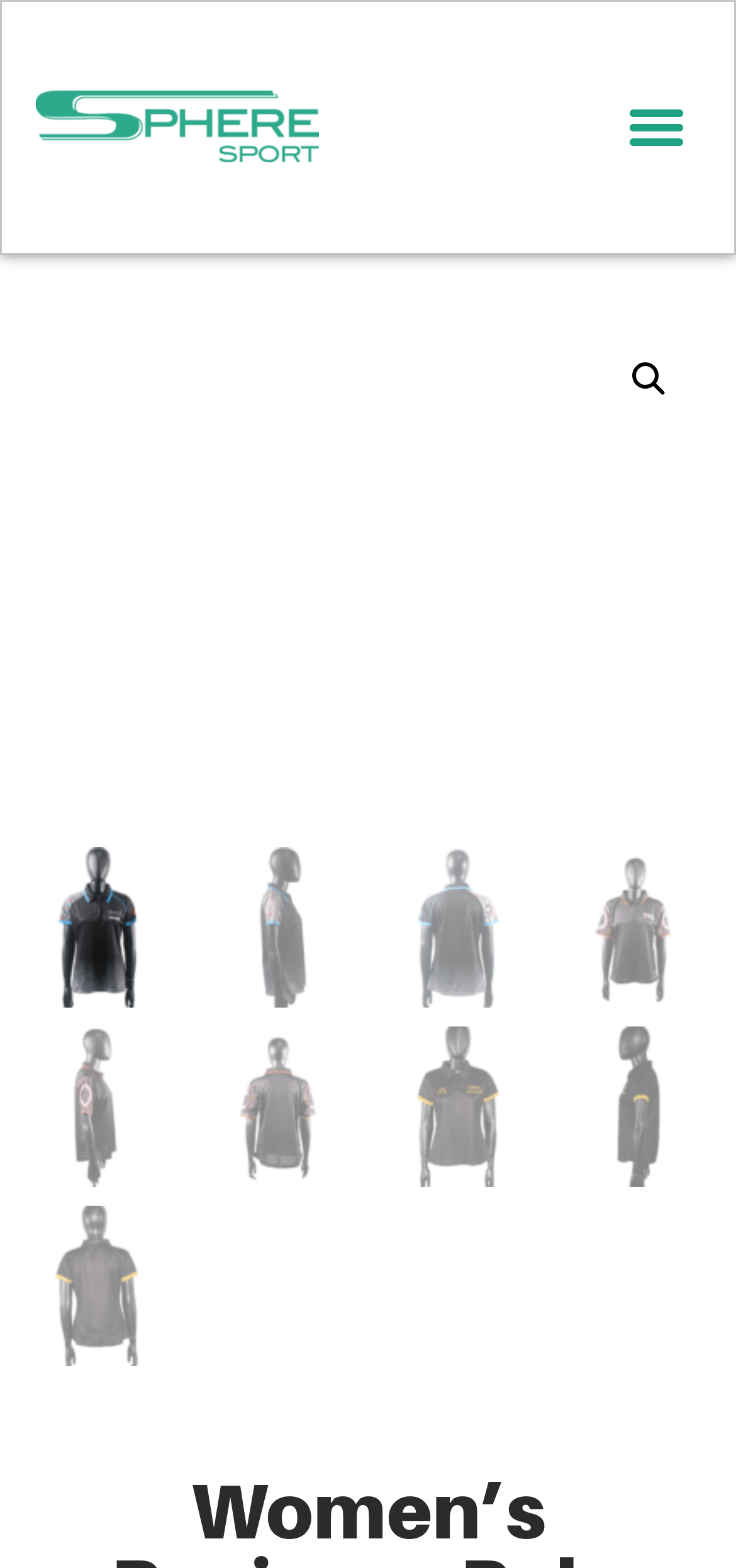Answer the following query with a single word or phrase:
What is the symbol on the link at the top right corner of the webpage?

Magnifying glass